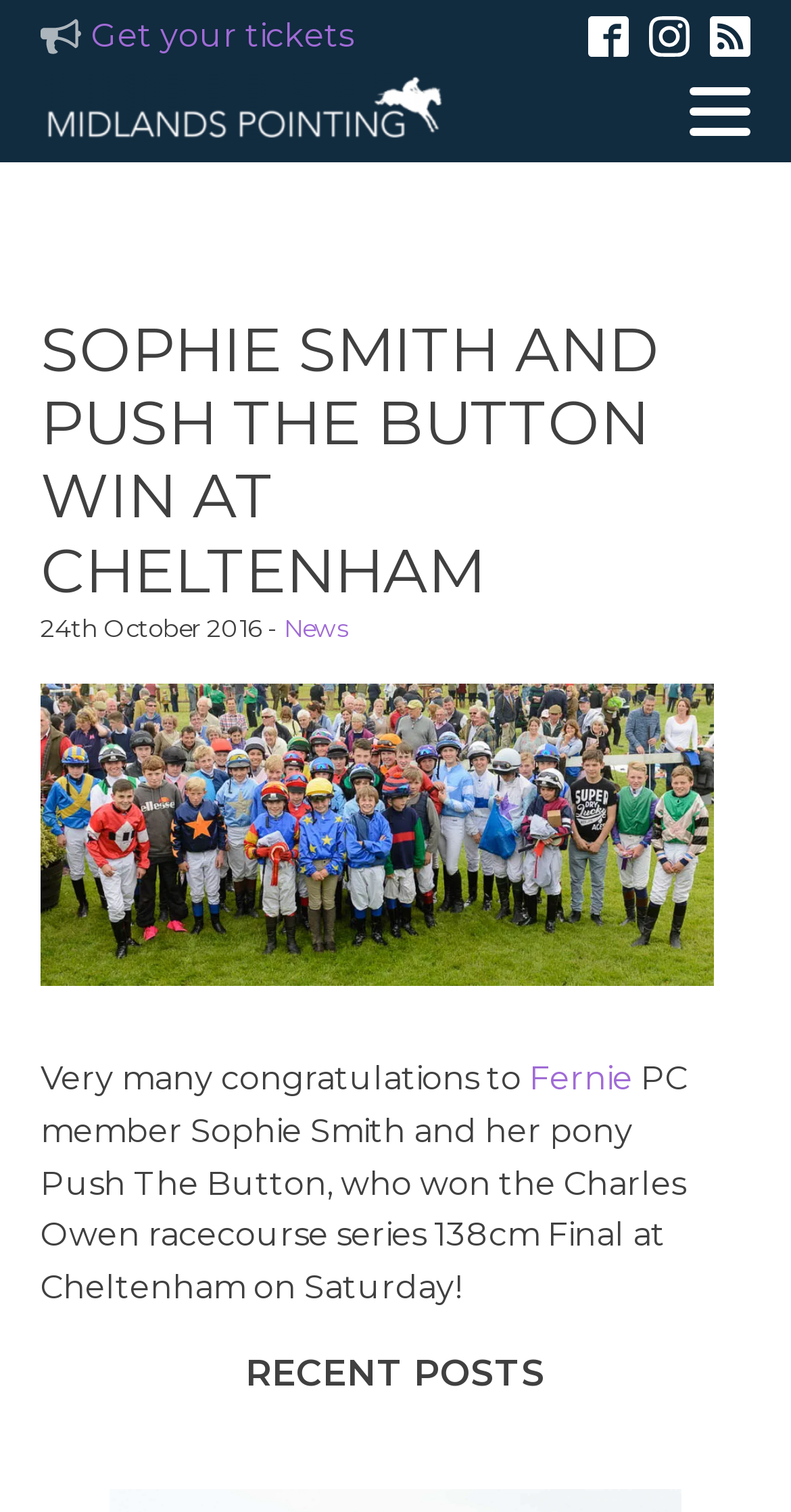Provide a brief response to the question below using one word or phrase:
How many social media links are there on the webpage?

3